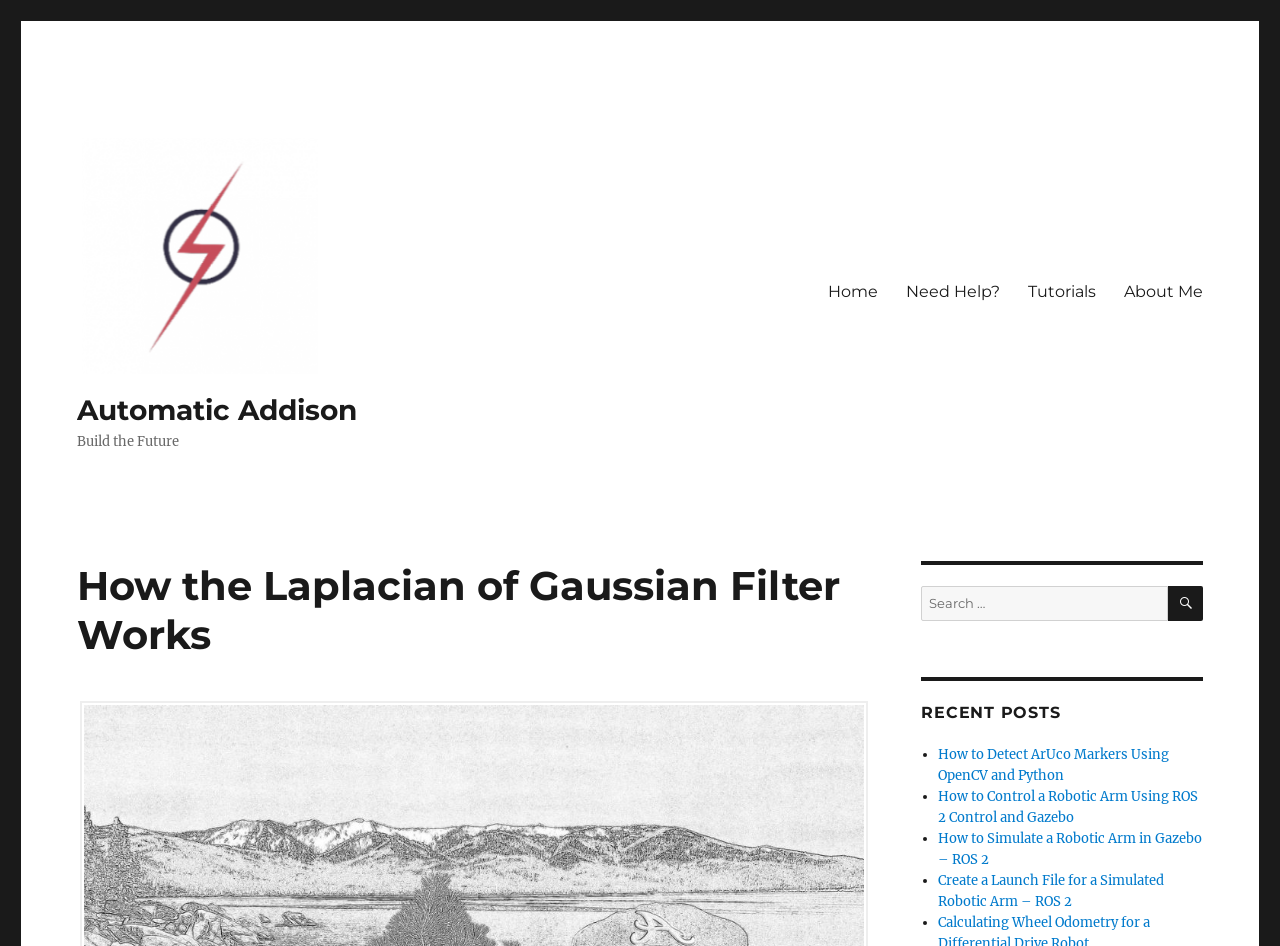What is the primary navigation menu?
Use the screenshot to answer the question with a single word or phrase.

Home, Need Help?, Tutorials, About Me